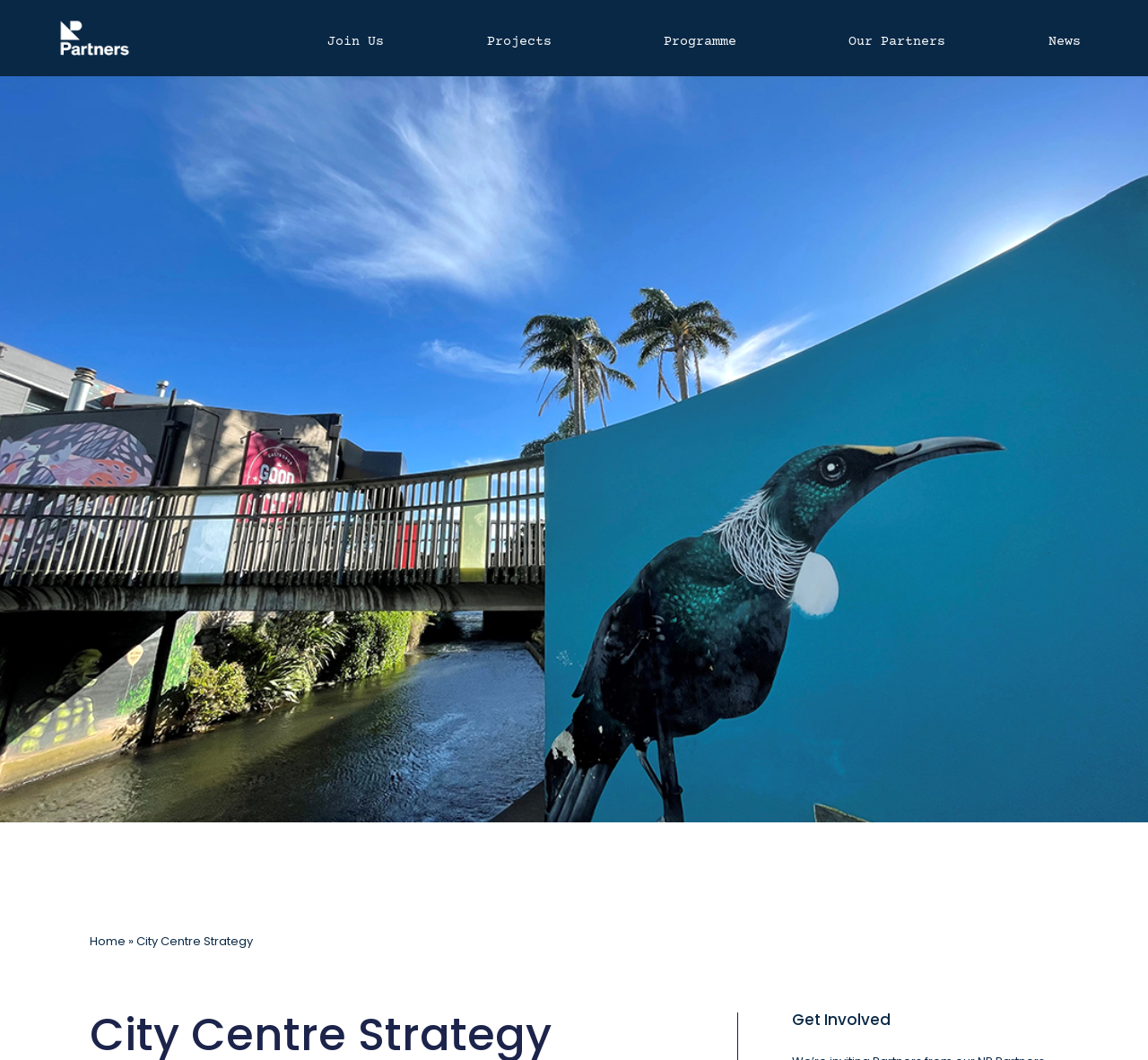Generate a thorough description of the webpage.

The webpage is about the City Centre Strategy for New Plymouth, aiming to enhance the attraction and facilities for businesses, residents, visitors, and tourists. 

At the top of the page, there are five links in a row, from left to right: an empty link, "Join Us", "Projects" with a dropdown menu, a generic link with a dropdown menu, and "Our Partners". The "Projects" link has a menu that is not expanded, and the generic link has a menu controlled by an element with the ID "sm-17155146162680928-4". The generic link also has a static text "Programme" next to it.

To the right of the "Our Partners" link, there is another link, "News". 

At the bottom of the page, there are three elements in a row, from left to right: a "Home" link, a static text "»", and a static text "City Centre Strategy". 

The main content of the page is divided into two sections. The first section has a heading "City Centre Strategy" that spans almost the entire width of the page. The second section has a heading "Get Involved" that is located below the first section, and is positioned towards the right side of the page.